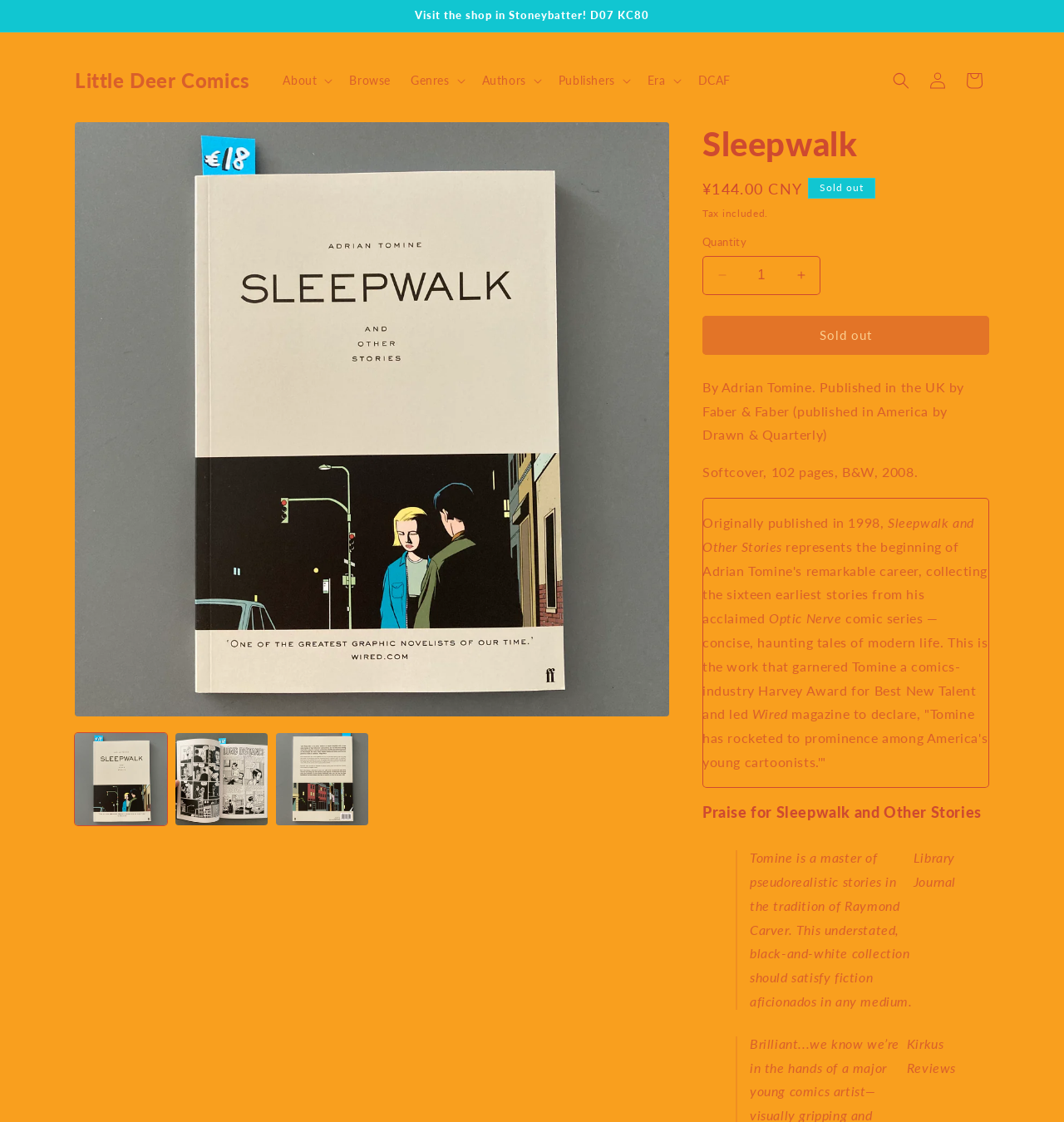From the webpage screenshot, predict the bounding box of the UI element that matches this description: "Little Deer Comics".

[0.064, 0.057, 0.241, 0.086]